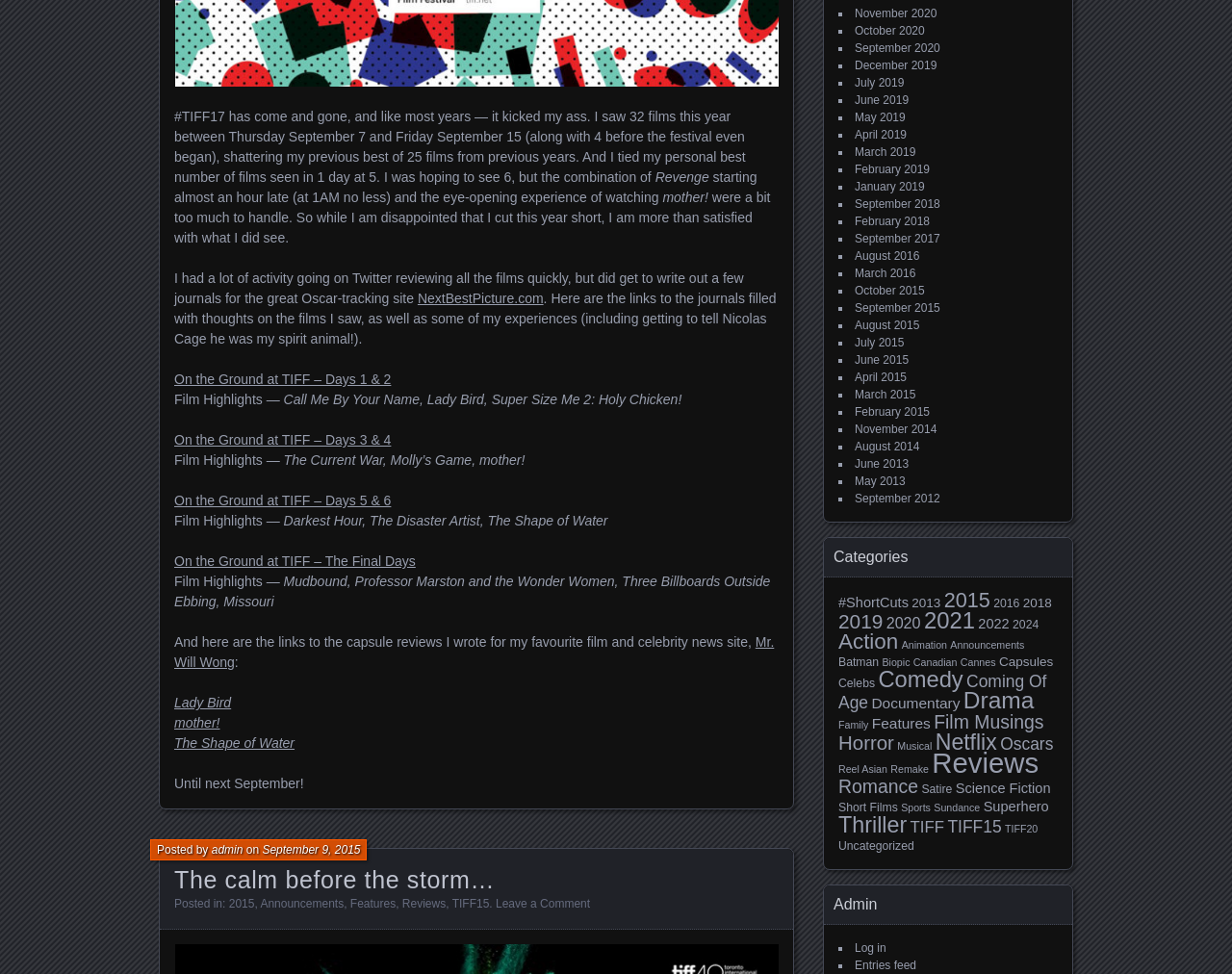Identify and provide the bounding box for the element described by: "The calm before the storm…".

[0.141, 0.889, 0.402, 0.917]